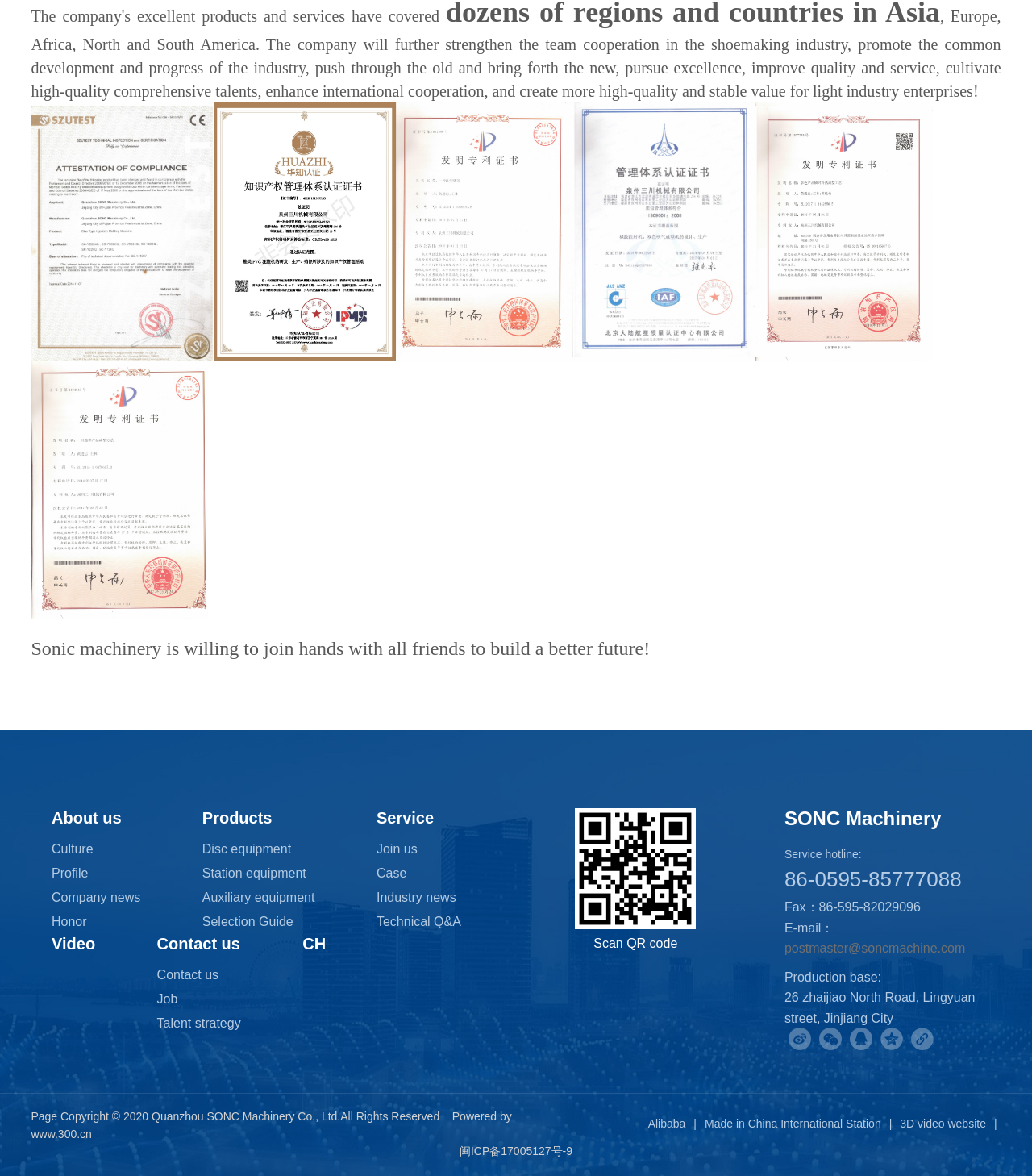Please specify the bounding box coordinates of the region to click in order to perform the following instruction: "Learn about the temple's location".

None